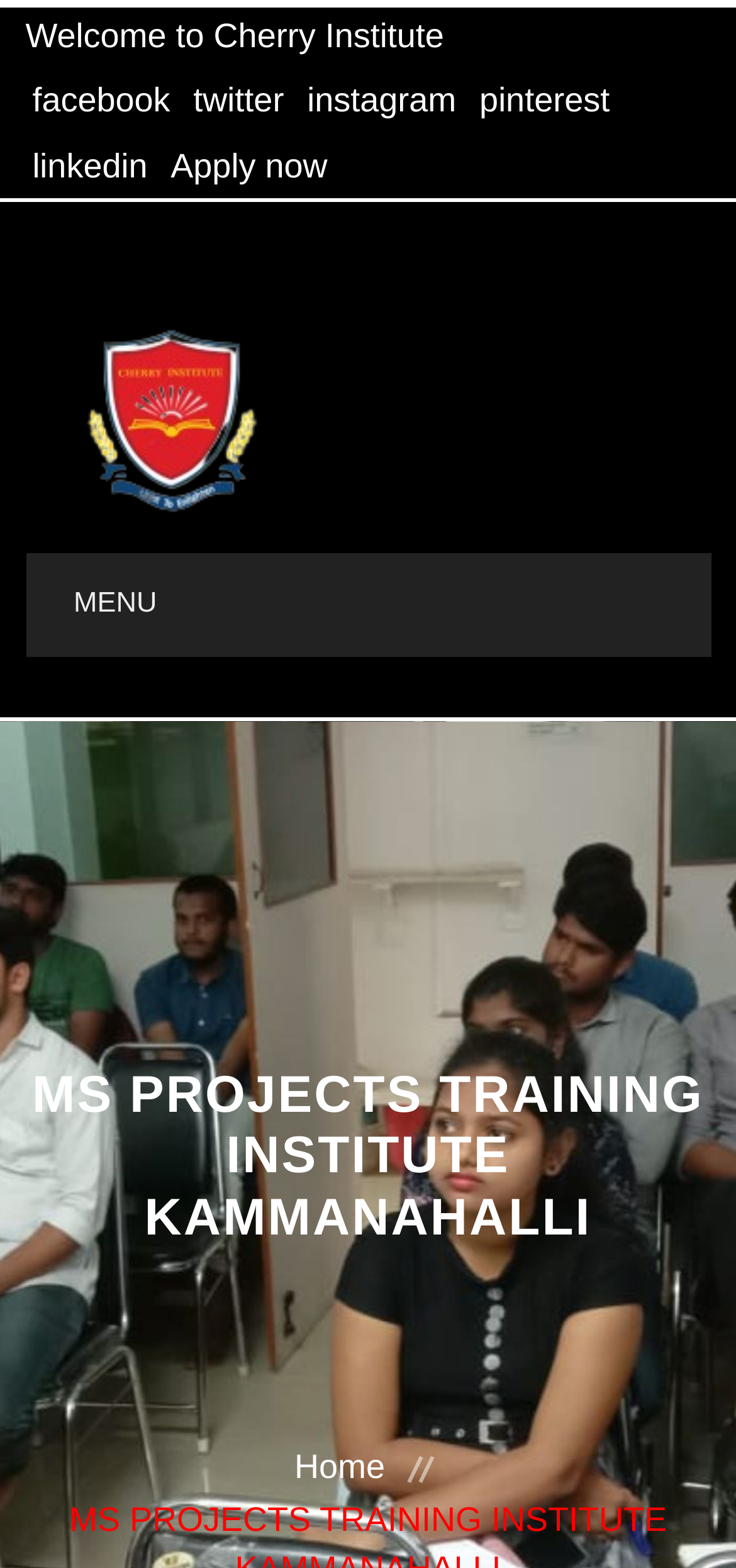Determine the bounding box coordinates of the element's region needed to click to follow the instruction: "Click on the Facebook link". Provide these coordinates as four float numbers between 0 and 1, formatted as [left, top, right, bottom].

[0.044, 0.051, 0.231, 0.075]